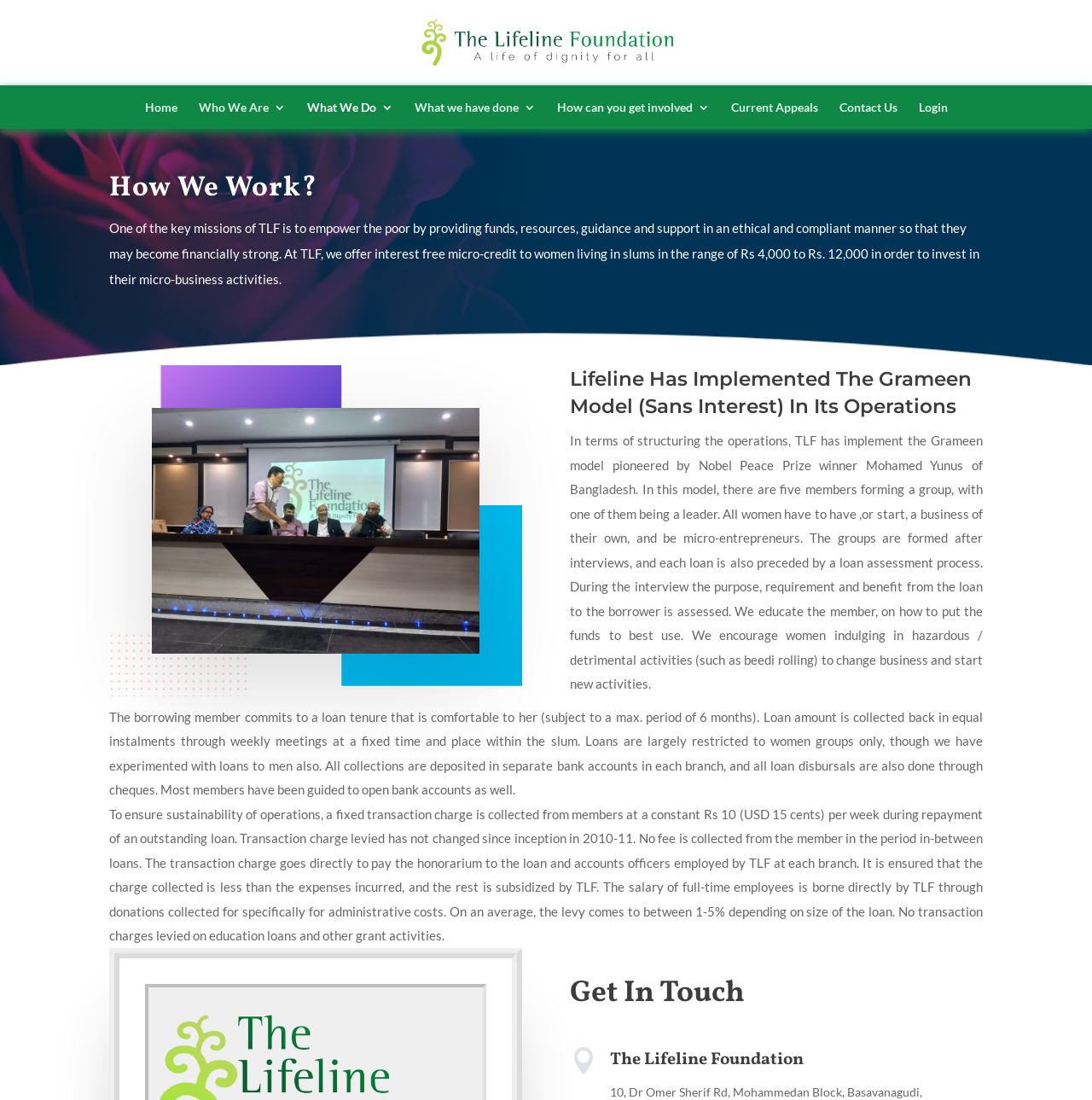Explain in detail what you observe on this webpage.

The webpage is about The Lifeline Foundation Trust, a non-profit organization that empowers the poor by providing financial assistance. At the top of the page, there is a logo of the organization, accompanied by a link to the organization's homepage. Below the logo, there is a navigation menu with links to various sections of the website, including "Home", "Who We Are", "What We Do", "What we have done", "How can you get involved", "Current Appeals", "Contact Us", and "Login".

The main content of the page is divided into sections, each with a heading. The first section, "How We Work?", explains the organization's mission to empower the poor by providing funds, resources, guidance, and support. The text describes how the organization offers interest-free micro-credit to women living in slums to invest in their micro-business activities.

The next section, "Lifeline Has Implemented The Grameen Model (Sans Interest) In Its Operations", explains the organization's operational model, which is based on the Grameen model pioneered by Nobel Peace Prize winner Mohamed Yunus. The text describes how the model works, including the formation of groups, loan assessments, and education on how to use the funds.

The following sections provide more details on the loan process, including the loan tenure, repayment, and transaction charges. The text also explains how the organization ensures sustainability of operations and subsidizes the transaction charges.

At the bottom of the page, there is a "Get In Touch" section with a heading and a phone icon, followed by the organization's address.